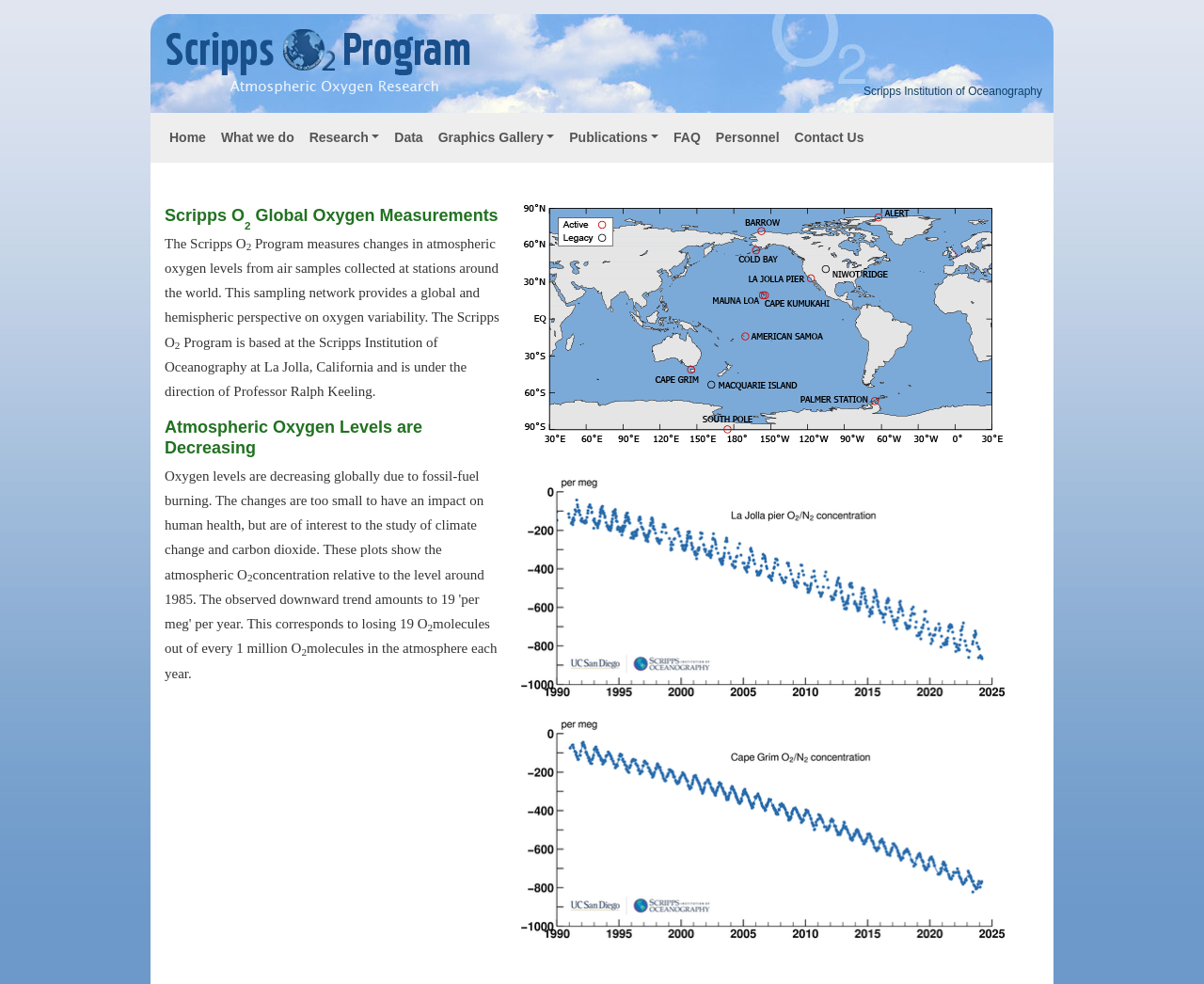What is the direction of the change in atmospheric oxygen levels?
Using the image as a reference, give an elaborate response to the question.

The answer can be found by reading the heading 'Atmospheric Oxygen Levels are Decreasing' which is located in the middle of the webpage, indicating that the oxygen levels are decreasing globally.